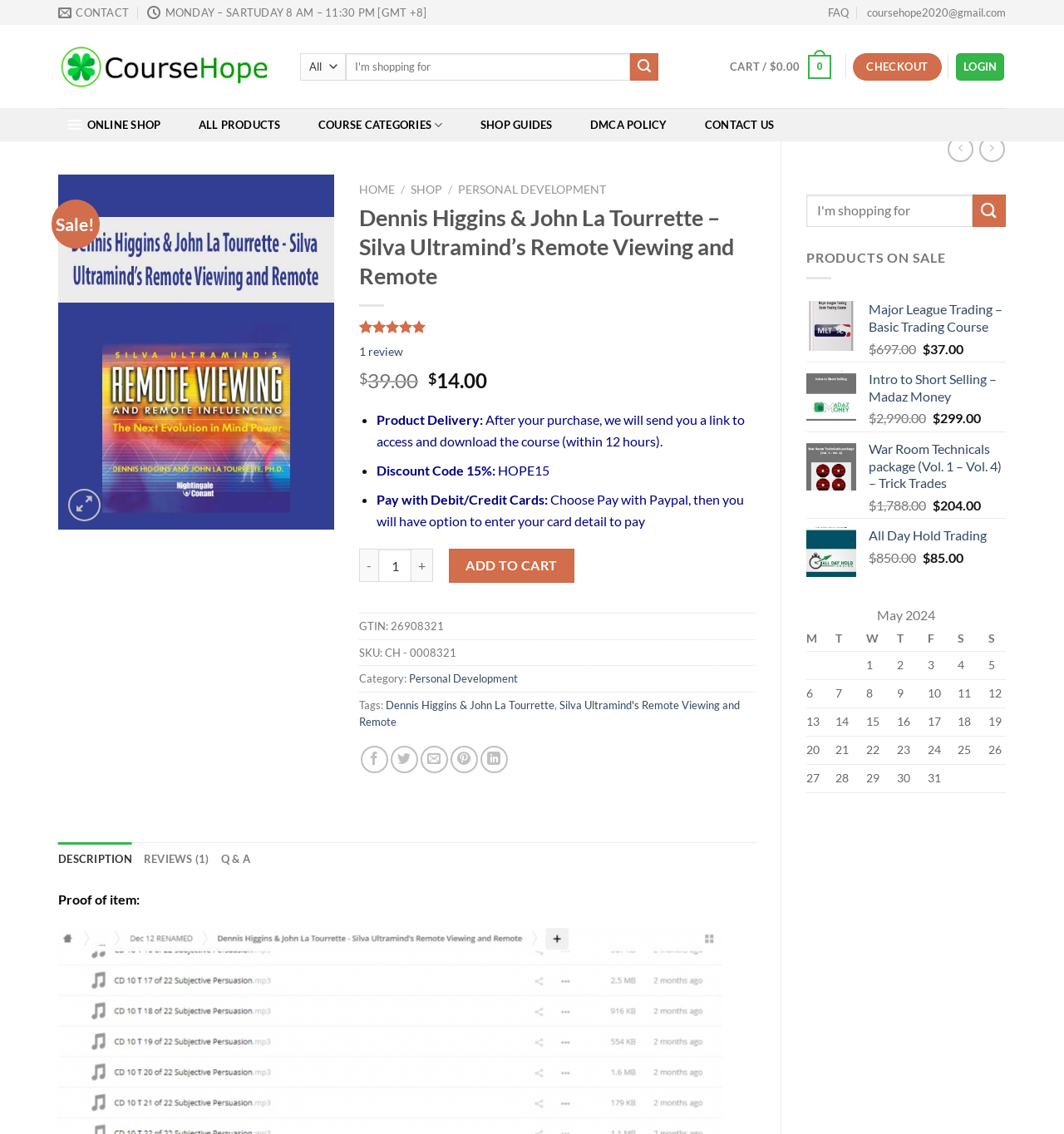Locate the bounding box coordinates of the element that should be clicked to execute the following instruction: "View all products".

[0.179, 0.096, 0.271, 0.125]